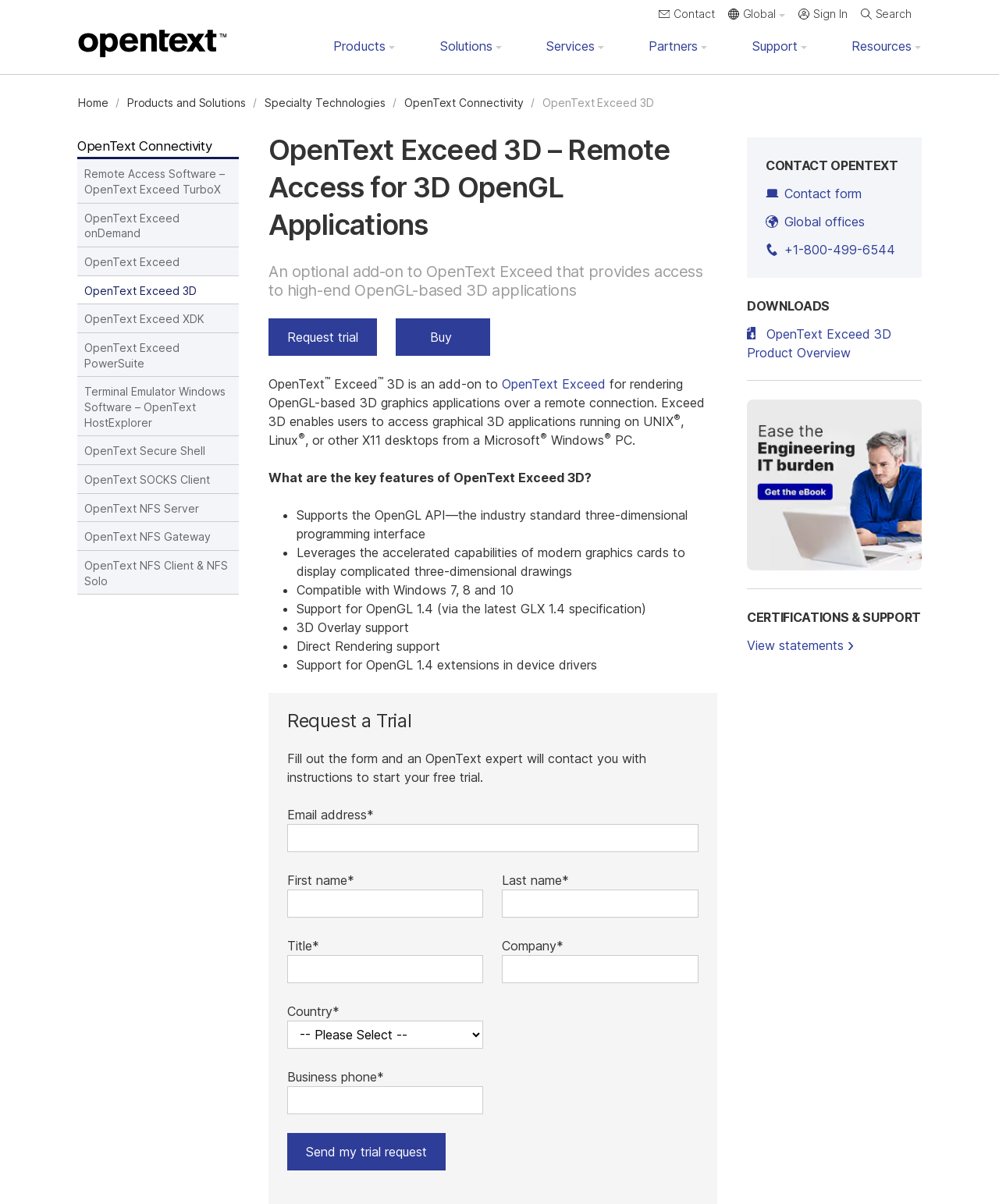What is required to start a free trial of OpenText Exceed 3D?
Provide a thorough and detailed answer to the question.

To start a free trial of OpenText Exceed 3D, users need to fill out the form on the webpage, which requires providing an email address, first name, last name, and title. Once the form is submitted, an OpenText expert will contact the user with instructions to start the free trial.